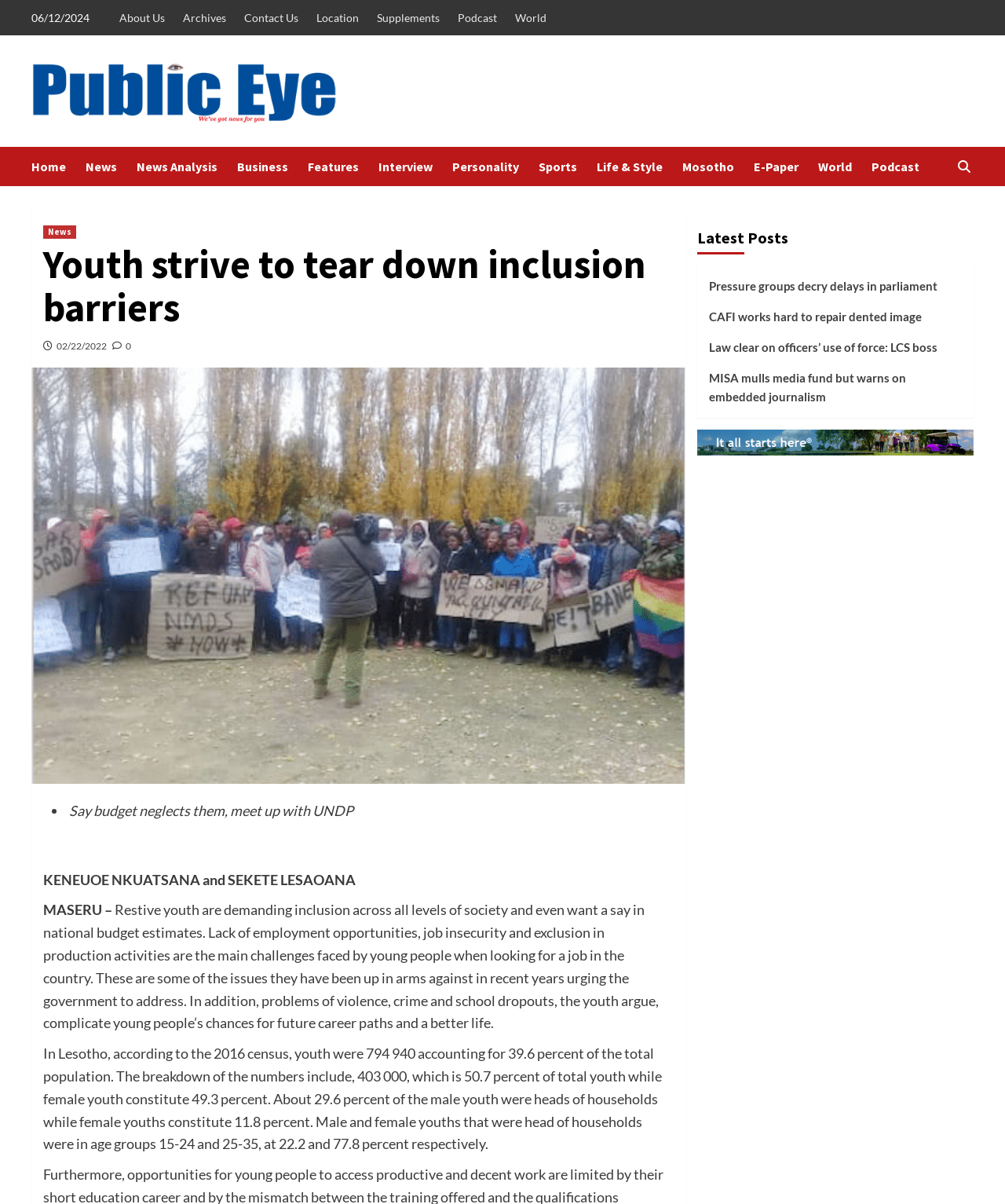Give a complete and precise description of the webpage's appearance.

The webpage appears to be a news article page. At the top, there is a date "06/12/2024" and a navigation menu with links to various sections such as "About Us", "Archives", "Contact Us", and more. Below the navigation menu, there is a prominent headline "Youth strive to tear down inclusion barriers" with a subheading and a date "02/22/2022".

The main content of the page is divided into two columns. The left column contains the main news article, which discusses the challenges faced by young people in finding employment and their demands for inclusion in society. The article is accompanied by a list of bullet points, indicated by a "•" symbol, and includes quotes from individuals.

The right column contains a section titled "Latest Posts" with links to other news articles, such as "Pressure groups decry delays in parliament" and "CAFI works hard to repair dented image". There is also a figure or image in this column, although its content is not specified.

At the top of the page, there is a secondary navigation menu with links to various categories such as "Home", "News", "News Analysis", "Business", and more. There is also a link to a podcast and an e-paper.